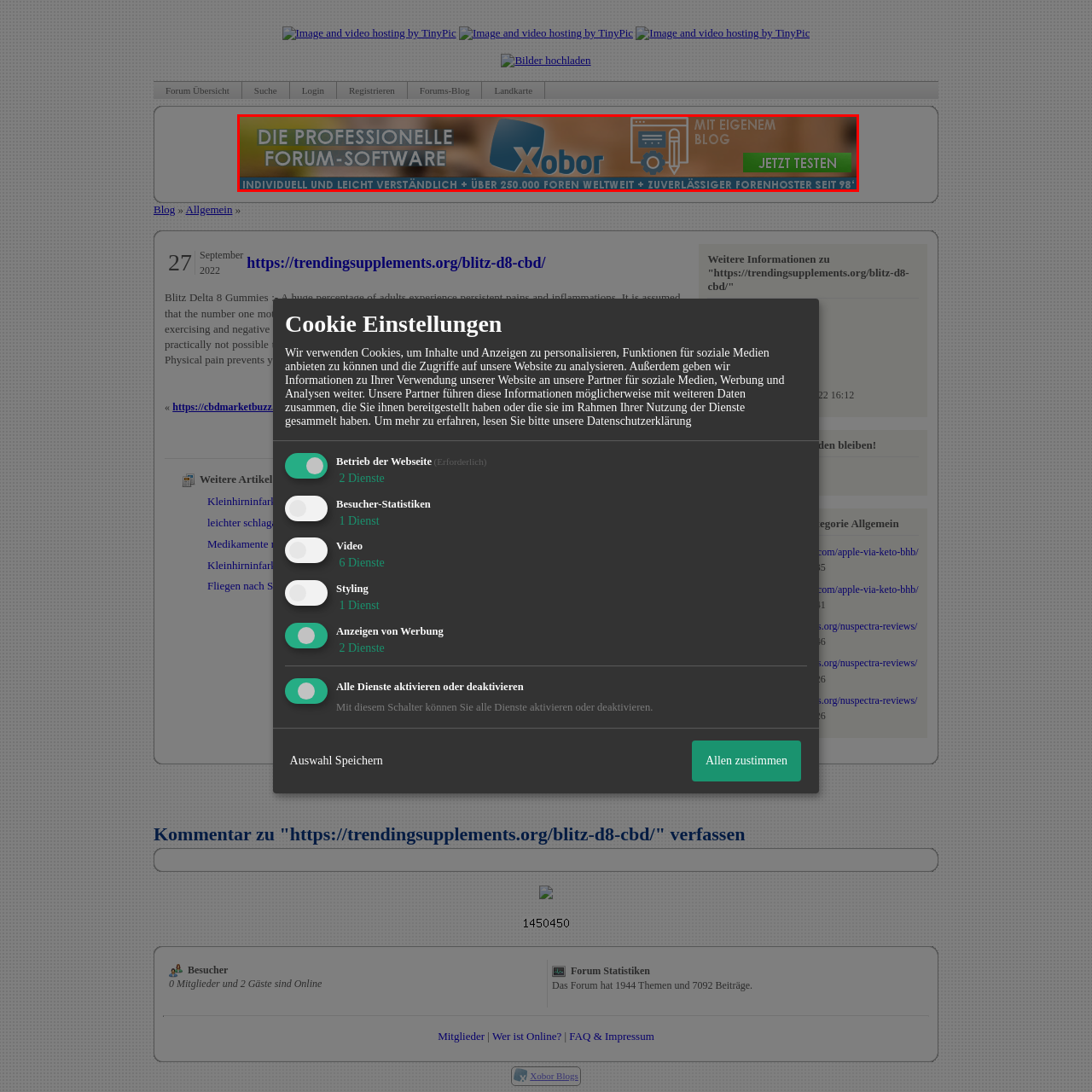What is the call-to-action in the banner?
Direct your attention to the image marked by the red bounding box and answer the question with a single word or phrase.

Test now